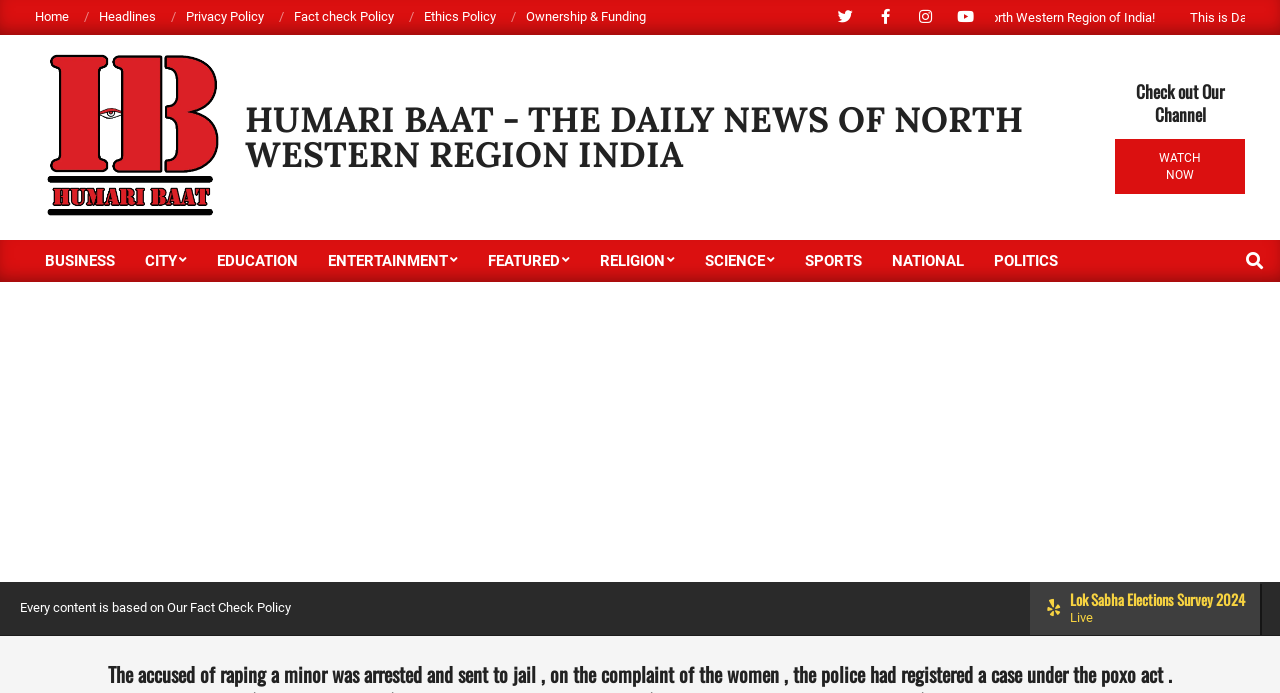Describe every aspect of the webpage comprehensively.

This webpage appears to be a news portal, specifically focused on the North Western Region of India. At the top, there is a navigation menu with links to various sections such as Home, Headlines, Privacy Policy, and more. Below this, there is a banner with the website's logo and title, "Humari Baat – The Daily News of North Western Region India".

To the right of the banner, there is a section with social media links, represented by icons. Below this, there is a heading that reads "Check out Our Channel" with a "WATCH NOW" link.

The main content area is divided into two sections. On the left, there is a primary navigation menu with links to various categories such as BUSINESS, CITY, EDUCATION, and more. On the right, there is a large section with a heading that reads "The accused of raping a minor was arrested and sent to jail, on the complaint of the women, the police had registered a case under the poxo act." This section likely contains the main news article.

At the bottom of the page, there is a search bar with a placeholder text "Type Search Term …". Below this, there is an advertisement iframe. Further down, there is a statement that reads "Every content is based on Our Fact Check Policy". Finally, there is a section with a heading that reads "Lok Sabha Elections Survey 2024" with a "Live" label below it.